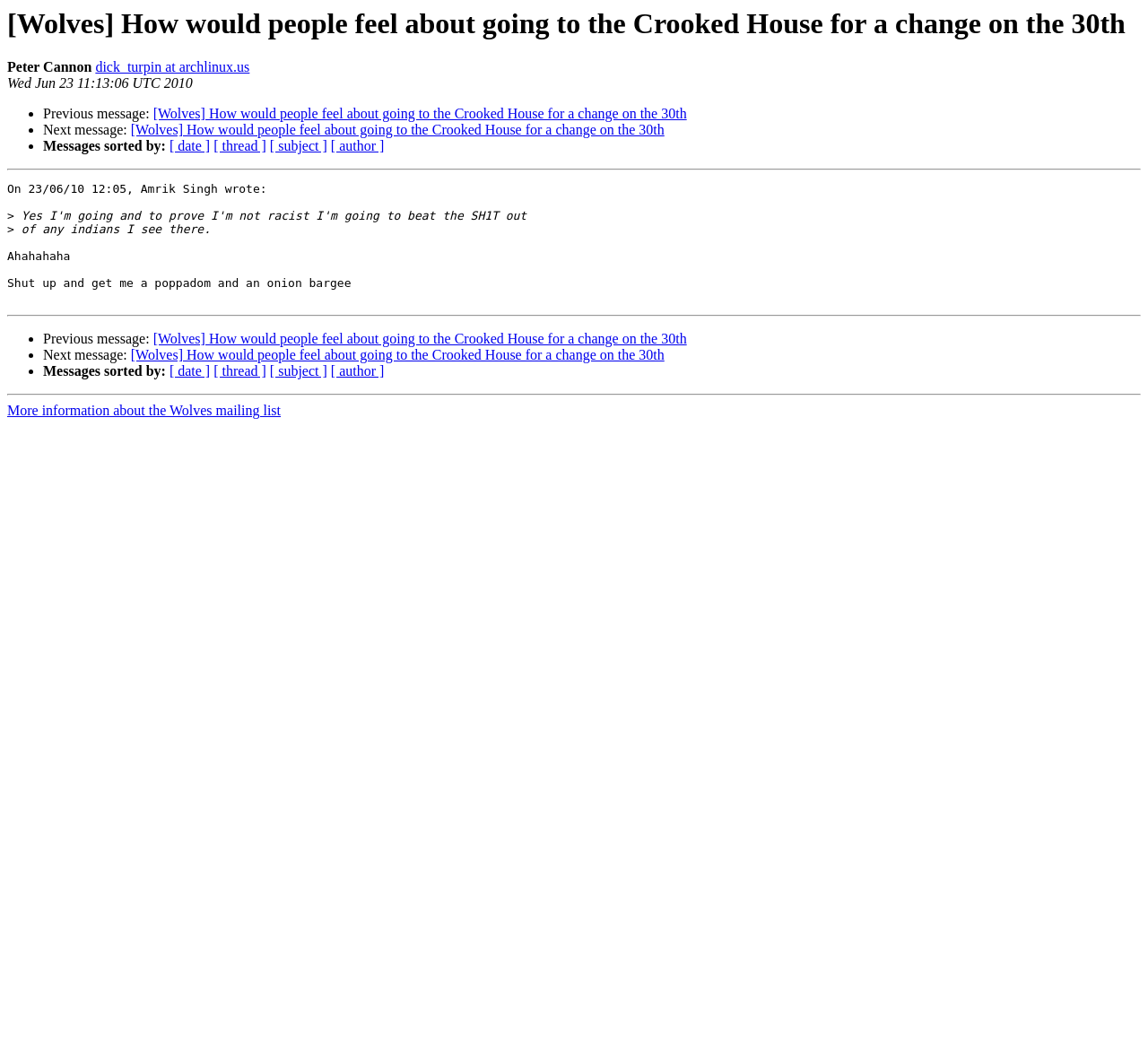Please indicate the bounding box coordinates of the element's region to be clicked to achieve the instruction: "Visit the 'HEALTH CONDITIONS' page". Provide the coordinates as four float numbers between 0 and 1, i.e., [left, top, right, bottom].

None